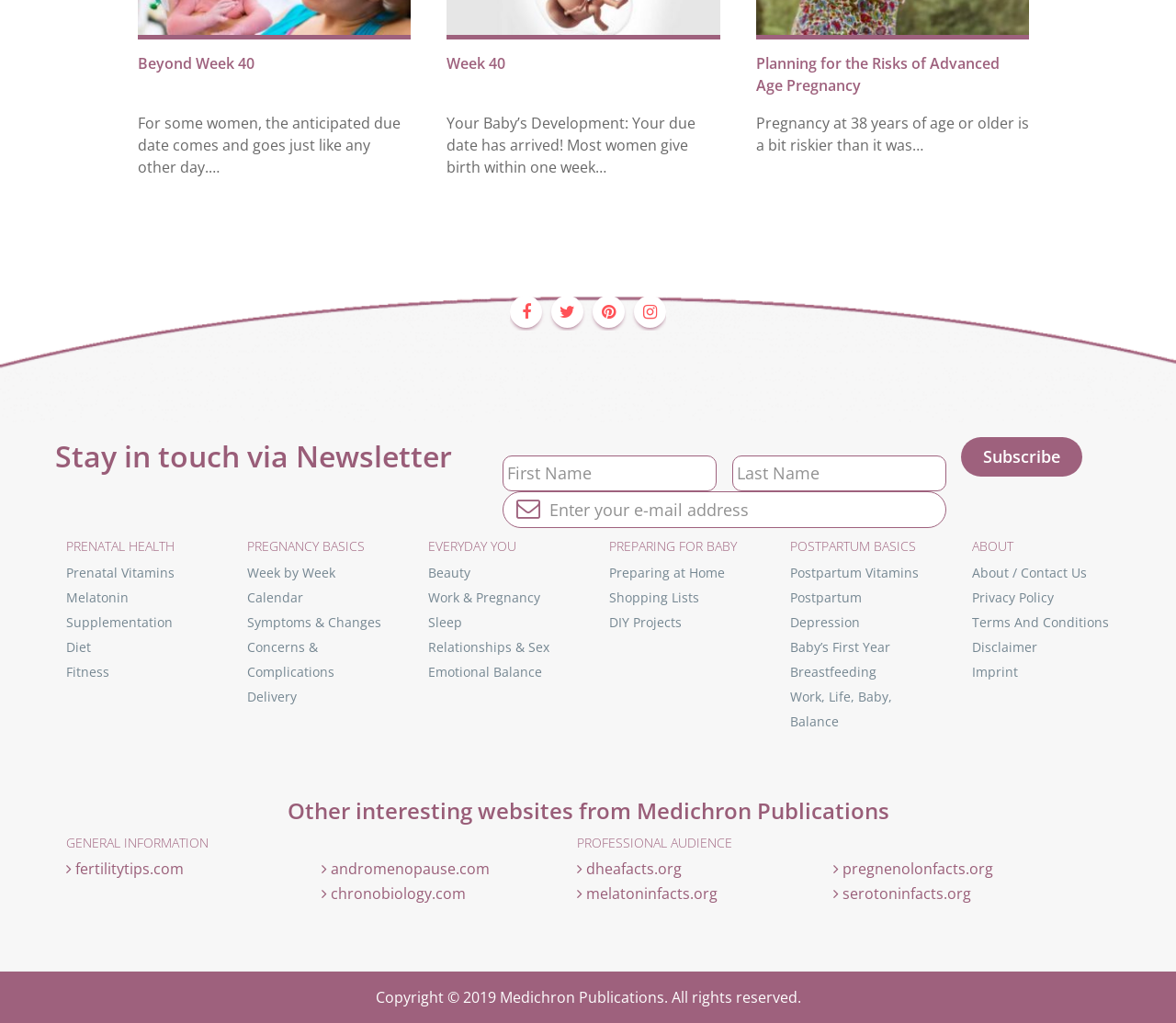Based on the visual content of the image, answer the question thoroughly: What is the topic of the section with links 'Prenatal Vitamins', 'Melatonin Supplementation', and 'Diet'?

I found the section with the links 'Prenatal Vitamins', 'Melatonin Supplementation', and 'Diet' under the heading 'PRENATAL HEALTH', which suggests that the topic of this section is related to prenatal health.